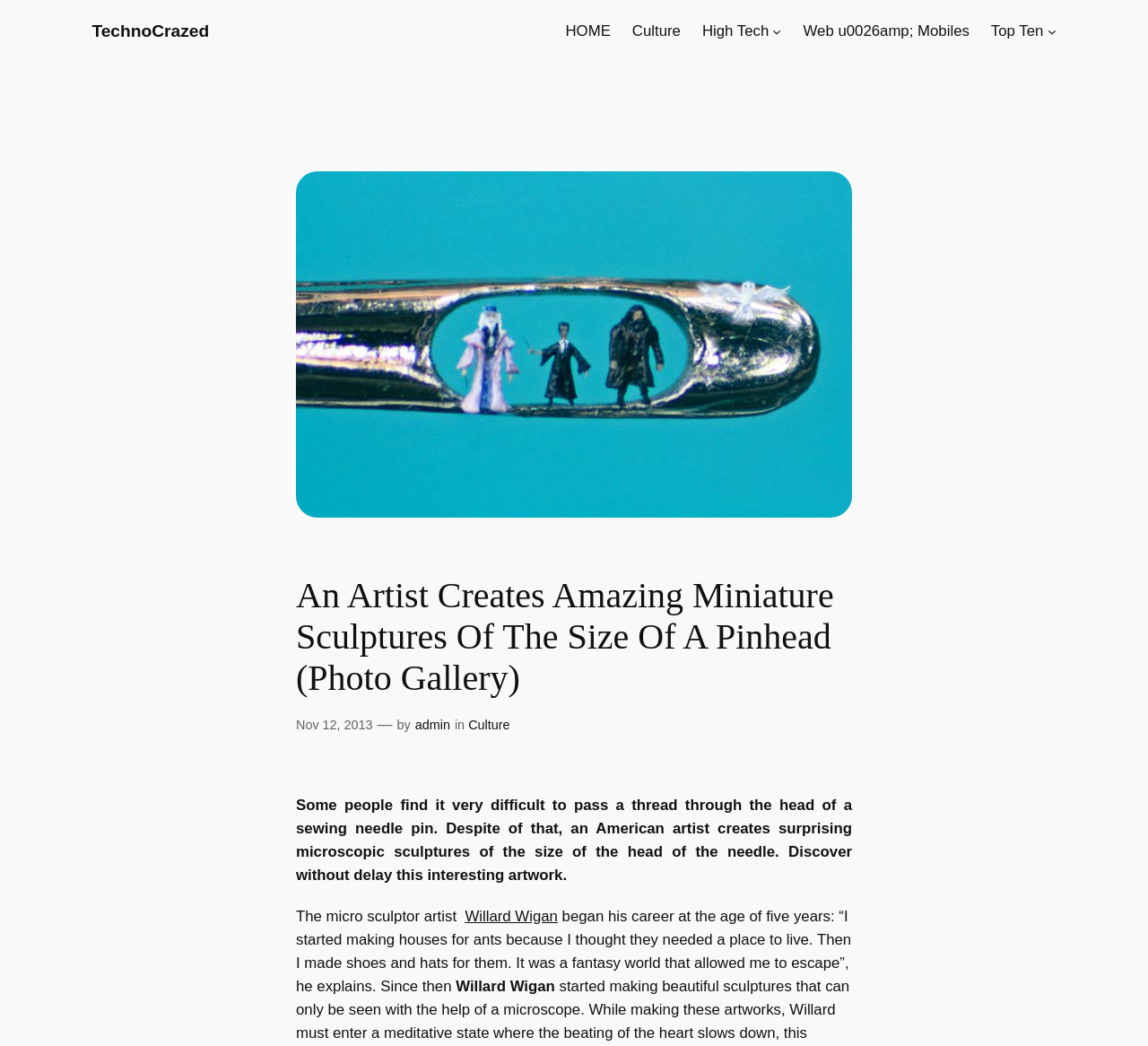Identify the bounding box coordinates for the UI element described as: "TechnoCrazed". The coordinates should be provided as four floats between 0 and 1: [left, top, right, bottom].

[0.08, 0.021, 0.182, 0.039]